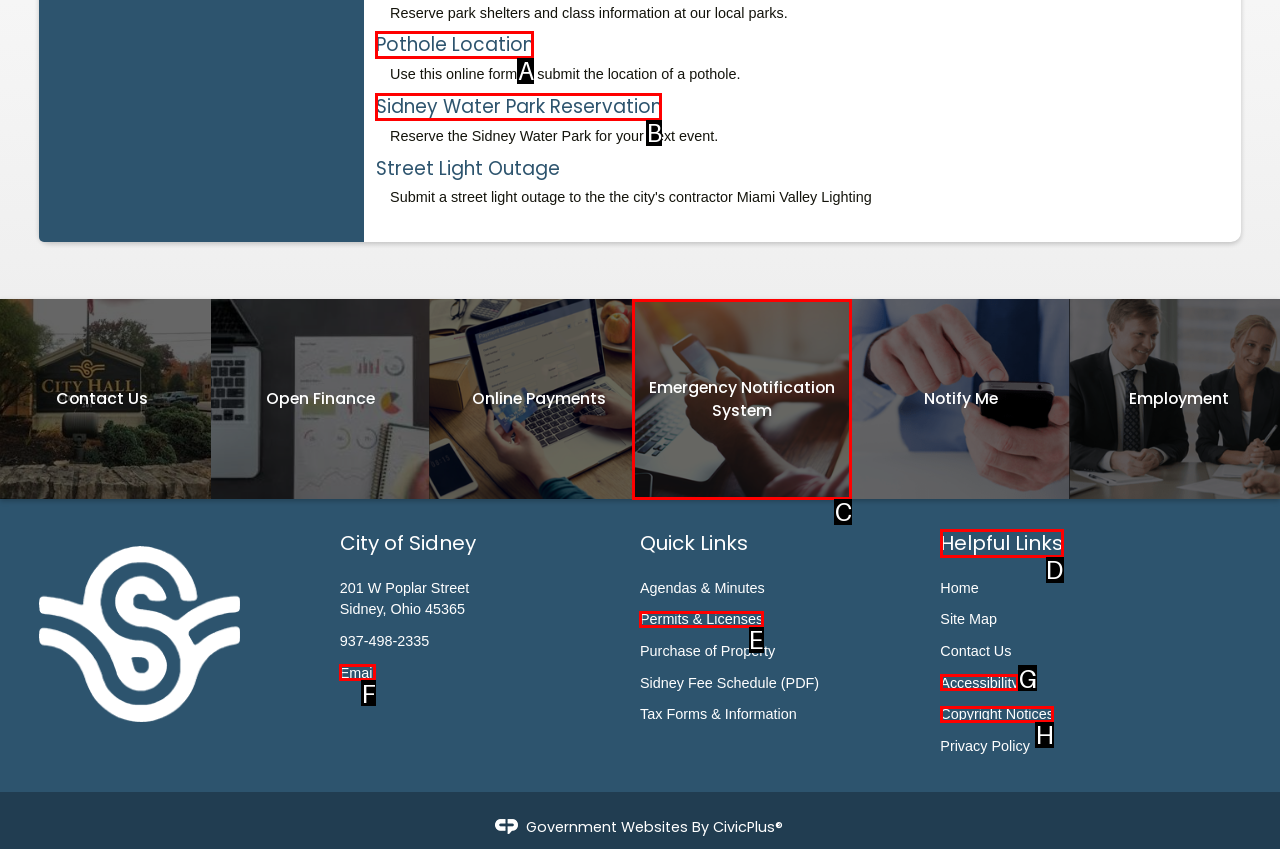Determine the option that aligns with this description: Permits & Licenses
Reply with the option's letter directly.

E